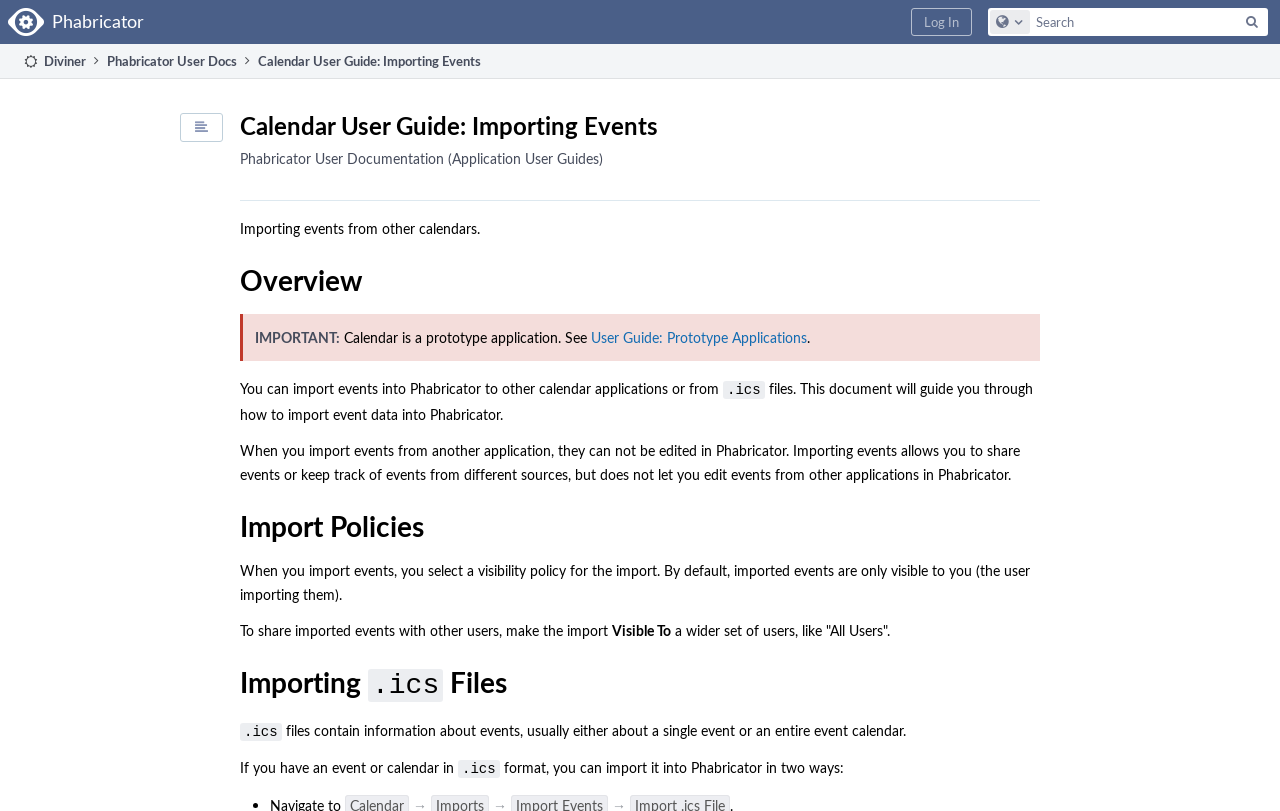Locate the bounding box coordinates of the clickable part needed for the task: "Click on the calendar icon".

[0.141, 0.139, 0.174, 0.175]